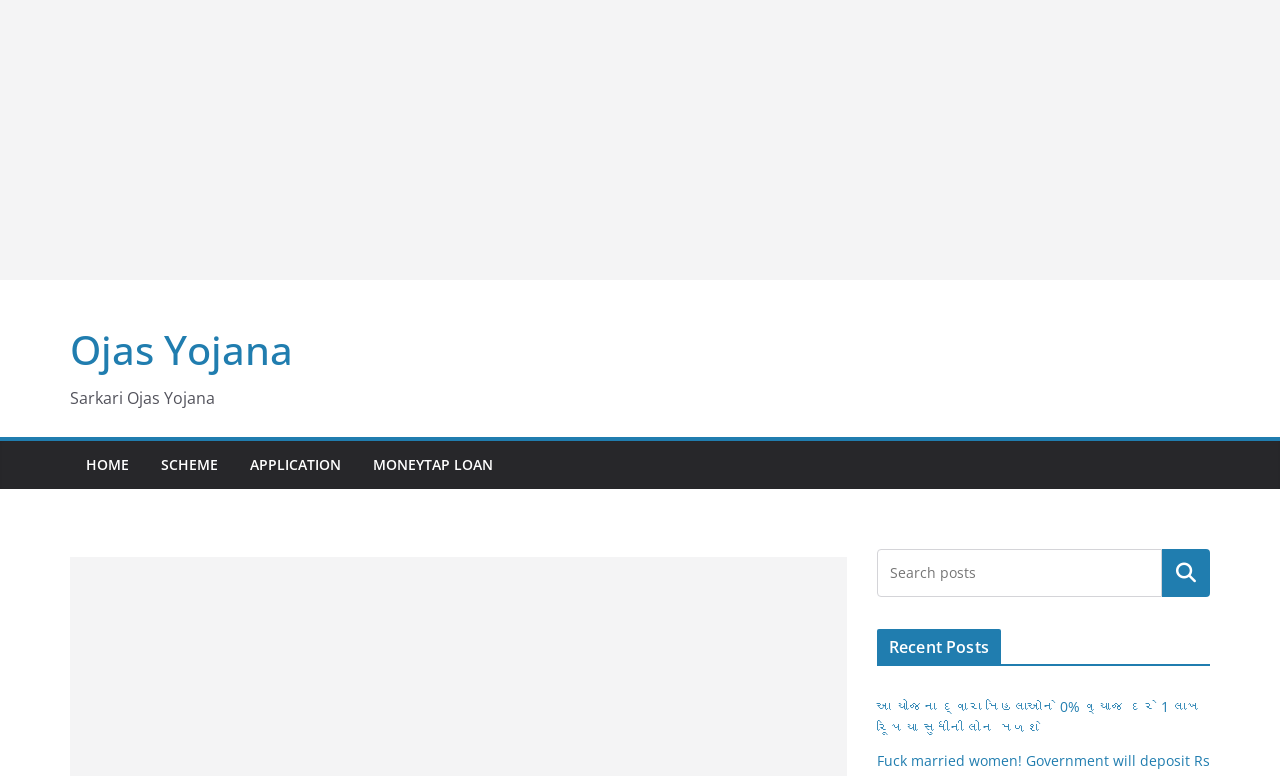Is there a search function on the webpage?
Could you please answer the question thoroughly and with as much detail as possible?

I found a search element with a searchbox and a button with the text 'Search', indicating the presence of a search function on the webpage.